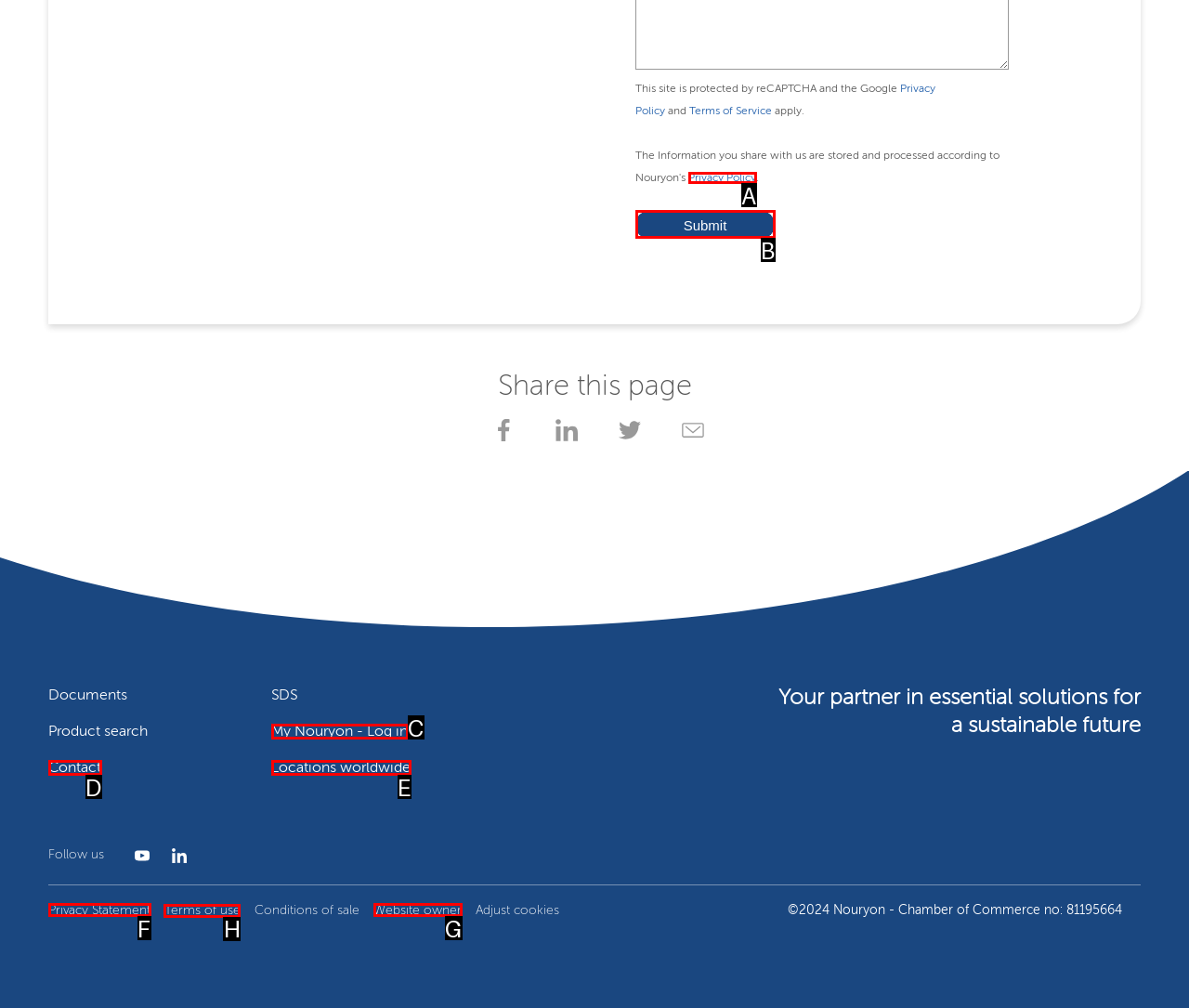Which UI element should you click on to achieve the following task: View Terms of use? Provide the letter of the correct option.

H